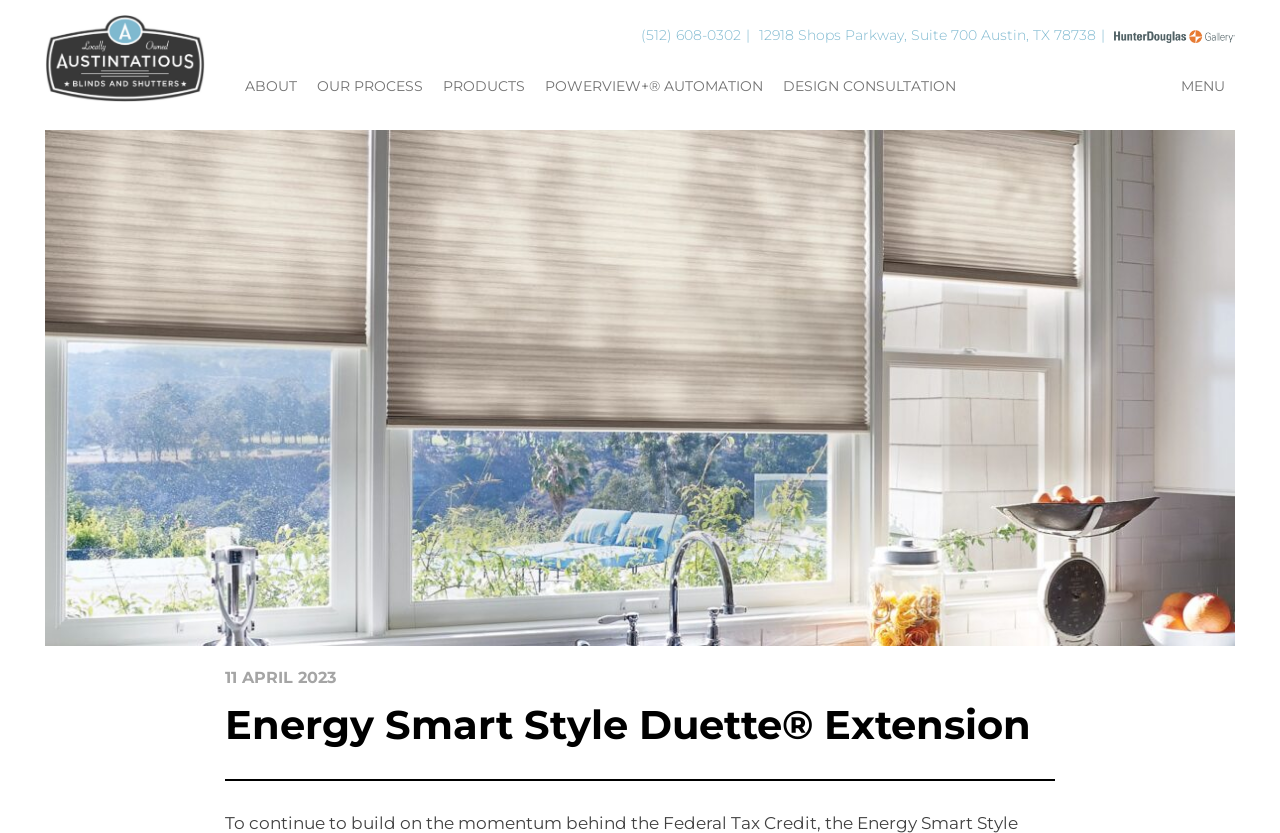Pinpoint the bounding box coordinates of the clickable area needed to execute the instruction: "click the Austintatious Blinds and Shutters link". The coordinates should be specified as four float numbers between 0 and 1, i.e., [left, top, right, bottom].

[0.035, 0.018, 0.16, 0.122]